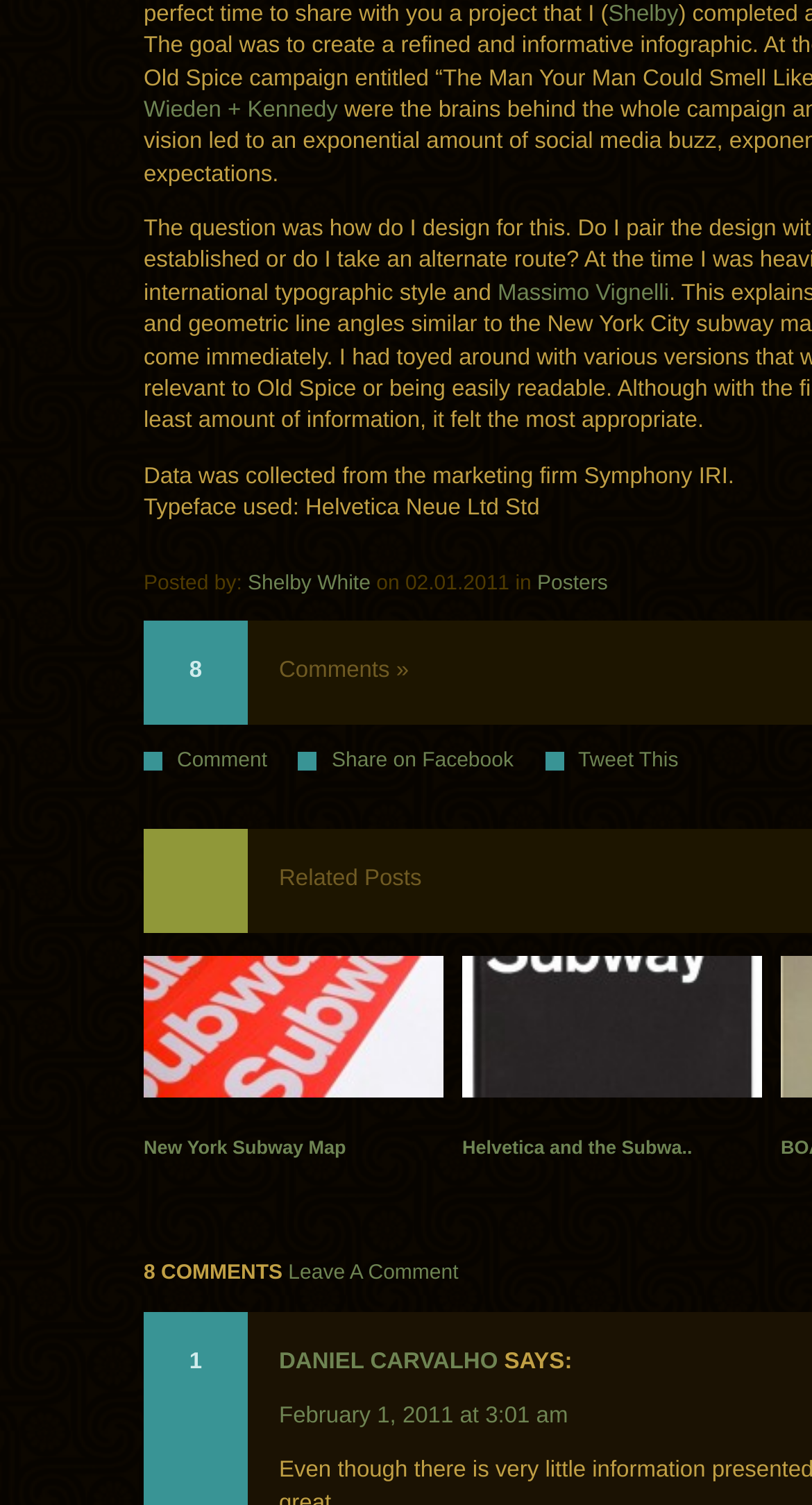Find the bounding box coordinates of the element's region that should be clicked in order to follow the given instruction: "Read the post by Shelby White". The coordinates should consist of four float numbers between 0 and 1, i.e., [left, top, right, bottom].

[0.305, 0.38, 0.456, 0.395]